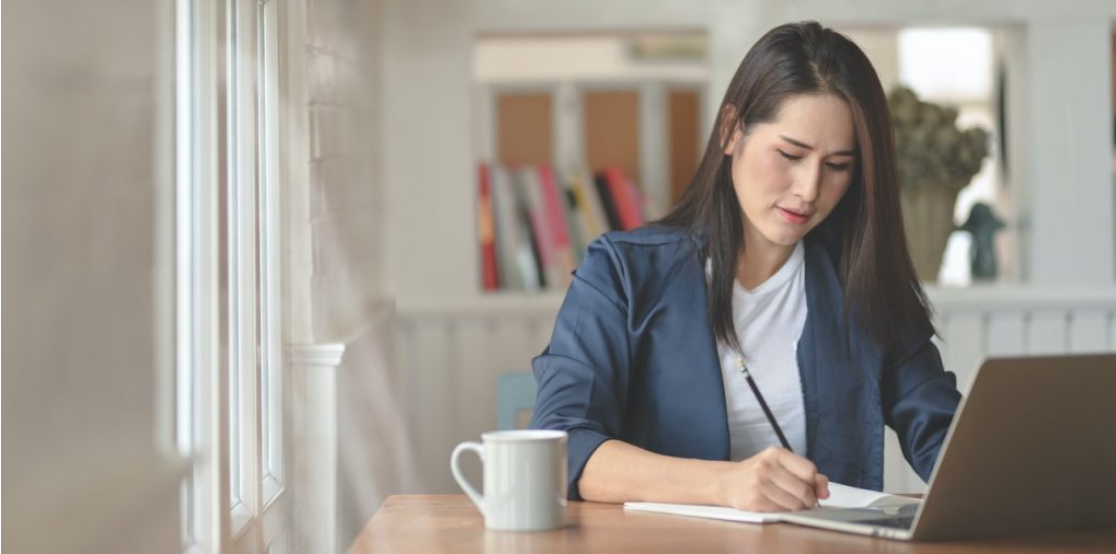Describe the image in great detail, covering all key points.

In a bright and inviting workspace, a focused woman sits at a wooden table, engaged in note-taking while using her laptop. She's dressed in a navy blue jacket over a white shirt, conveying a sense of professionalism and creativity. Next to her, a white mug rests on the table, suggesting a moment of pause and reflection. Sunlight filters through the windows, lending a warm ambiance to the room, which is adorned with bookshelves filled with various books, hinting at a world of knowledge and inspiration. This scene captures the essence of a modern work environment where technology and personal growth intertwine, illustrating the role of digital tools in enhancing productivity and strategy development in business.